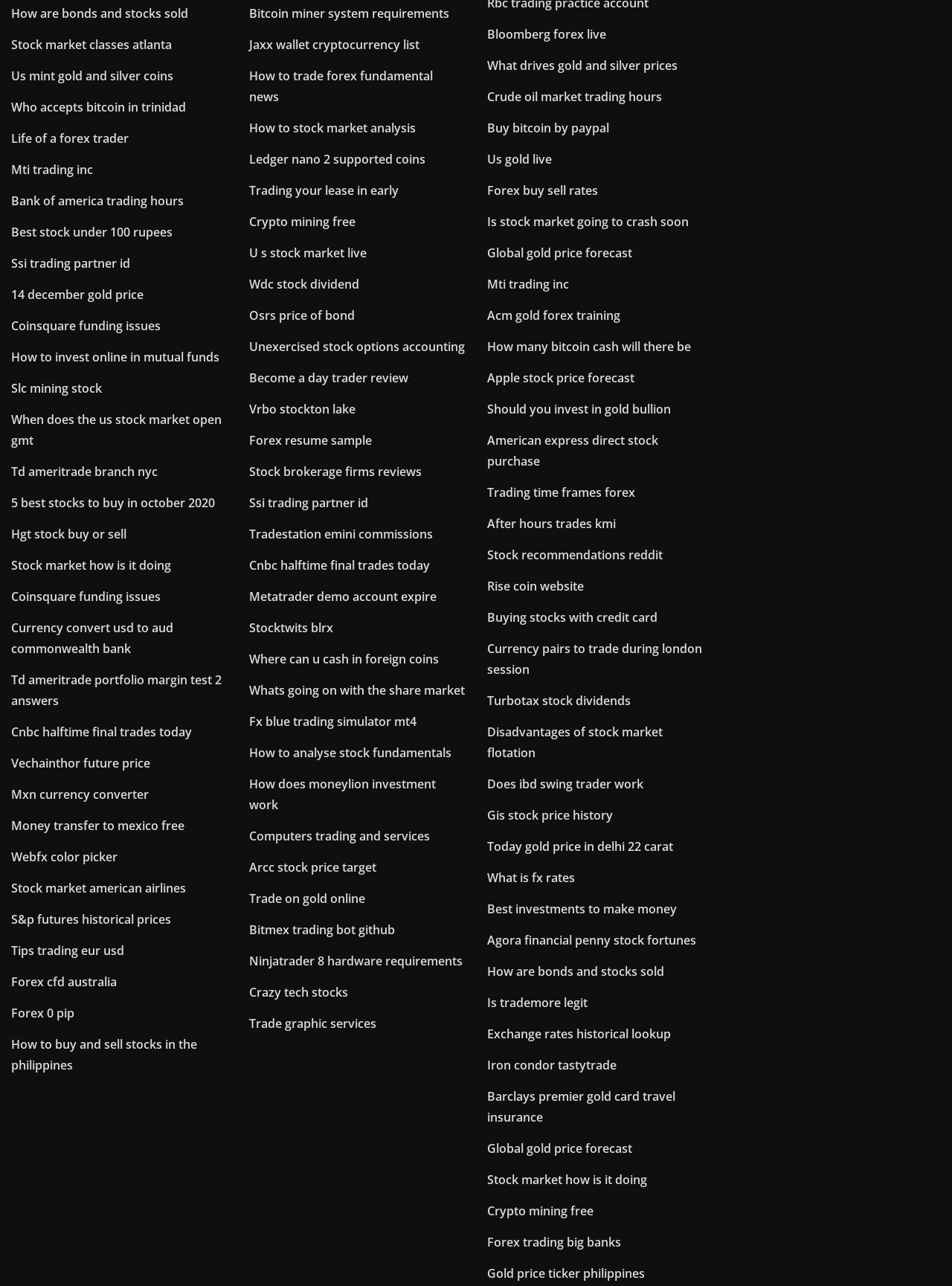Are there any links related to cryptocurrencies? Using the information from the screenshot, answer with a single word or phrase.

Yes